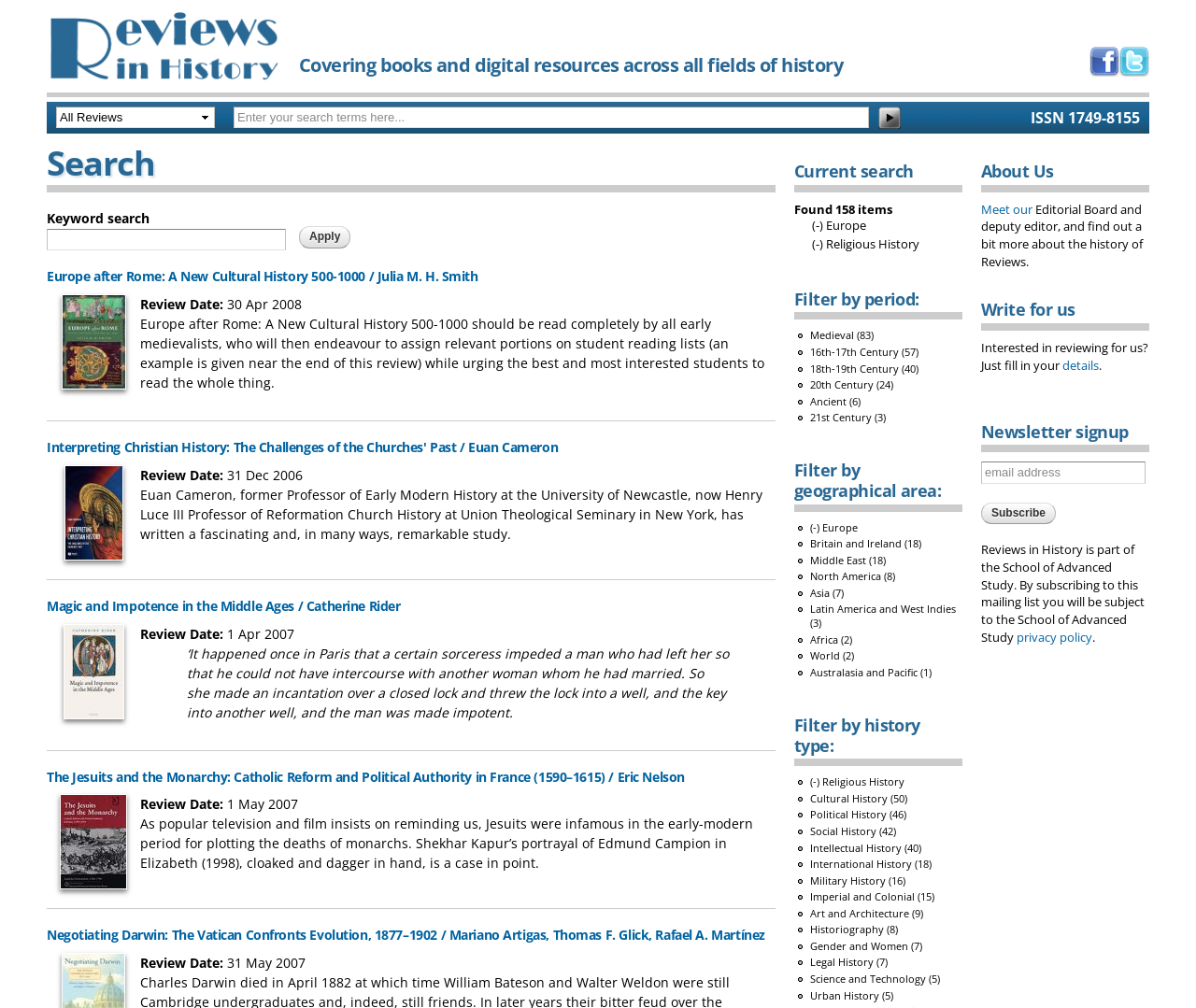What is the review date of the book 'Magic and Impotence in the Middle Ages'?
Please provide a comprehensive answer based on the contents of the image.

I found the review date by looking at the static text element with the content '1 Apr 2007' located below the heading element with the content 'Magic and Impotence in the Middle Ages / Catherine Rider'.